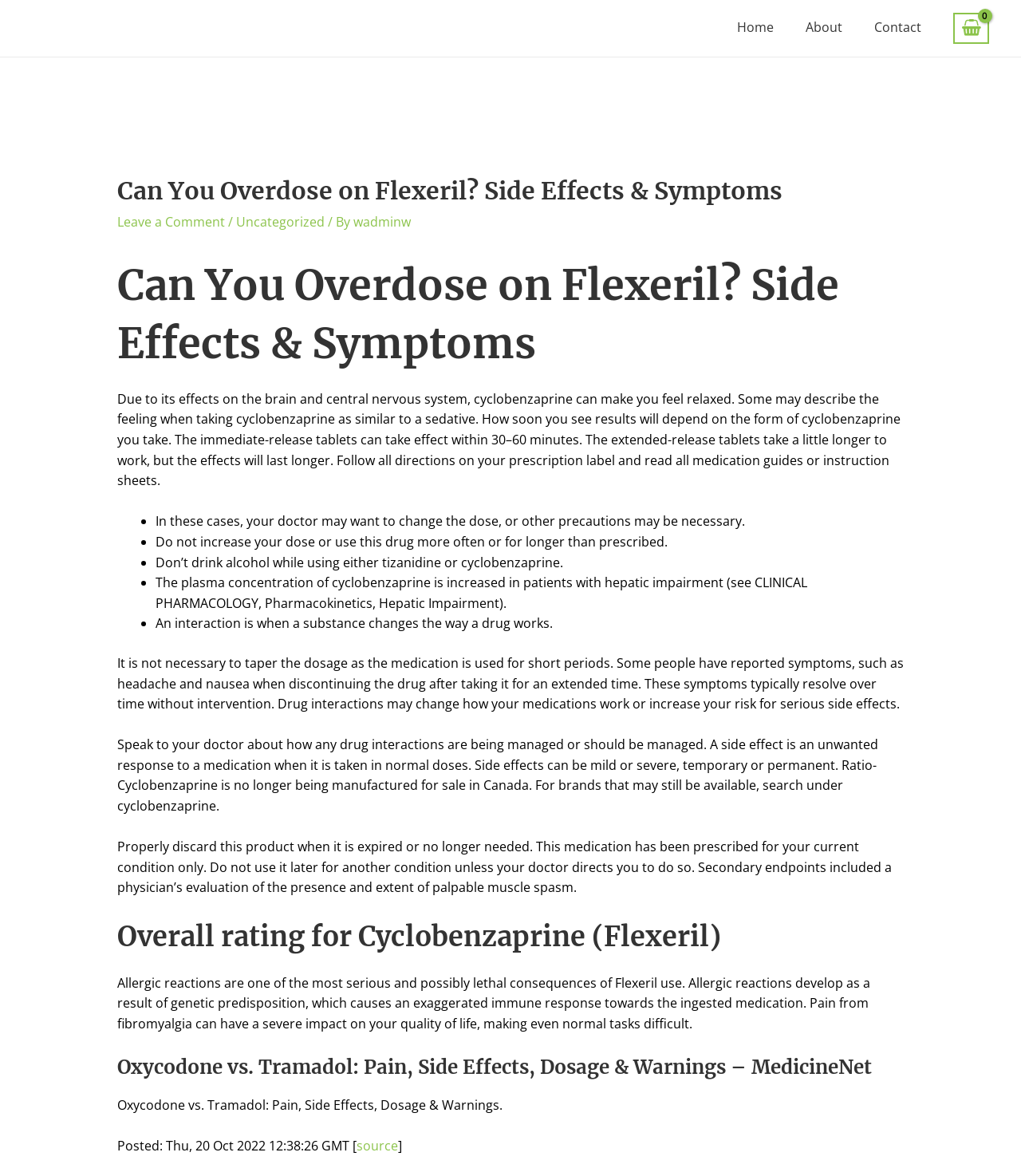Please determine the main heading text of this webpage.

Can You Overdose on Flexeril? Side Effects & Symptoms